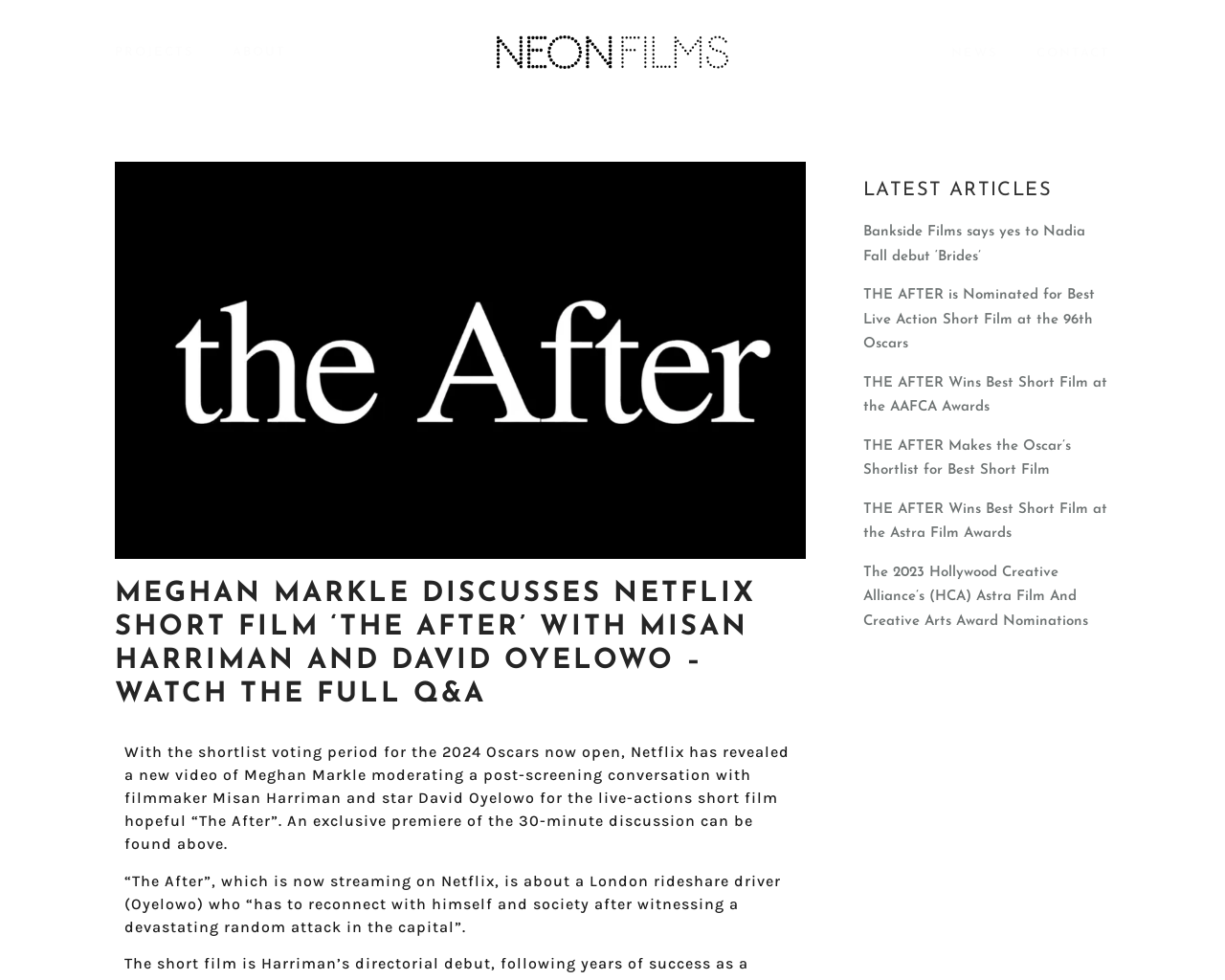What is the topic of the conversation moderated by Meghan Markle?
Look at the screenshot and respond with a single word or phrase.

The short film 'The After'